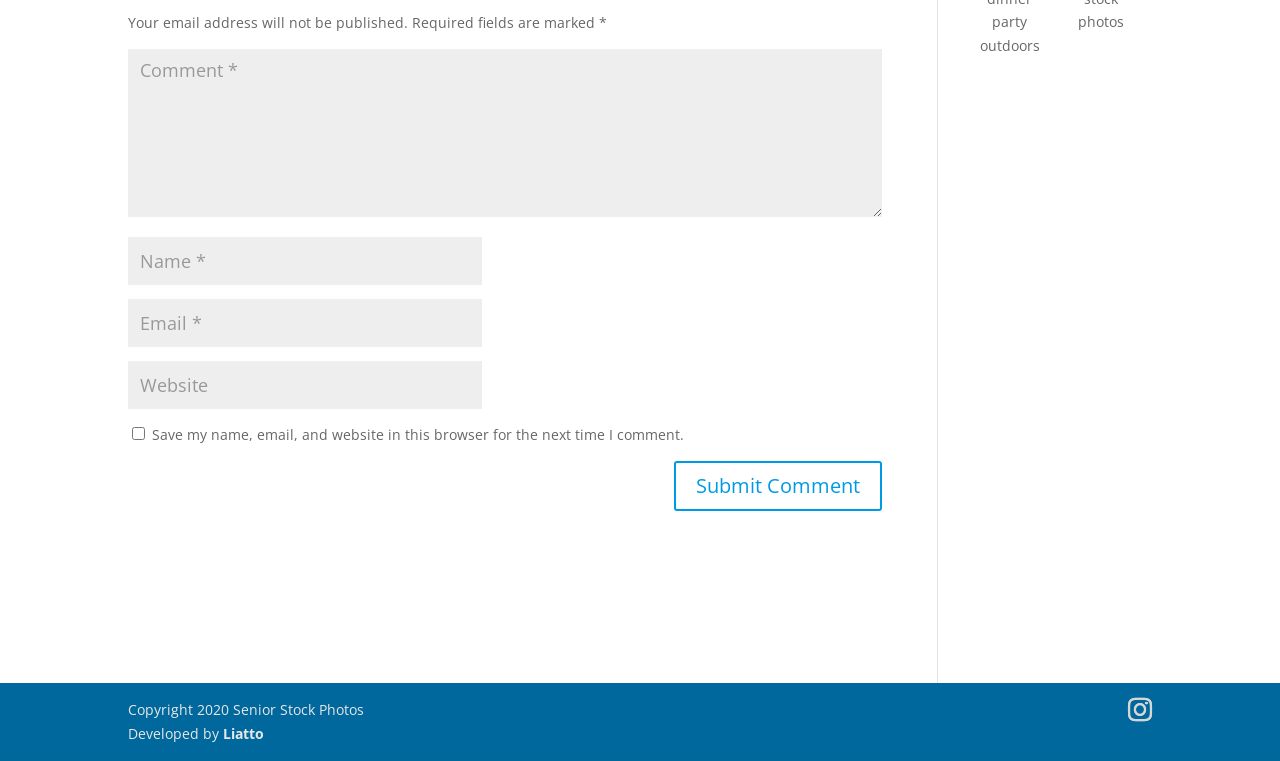Please provide a one-word or short phrase answer to the question:
What is the developer of the website?

Liatto